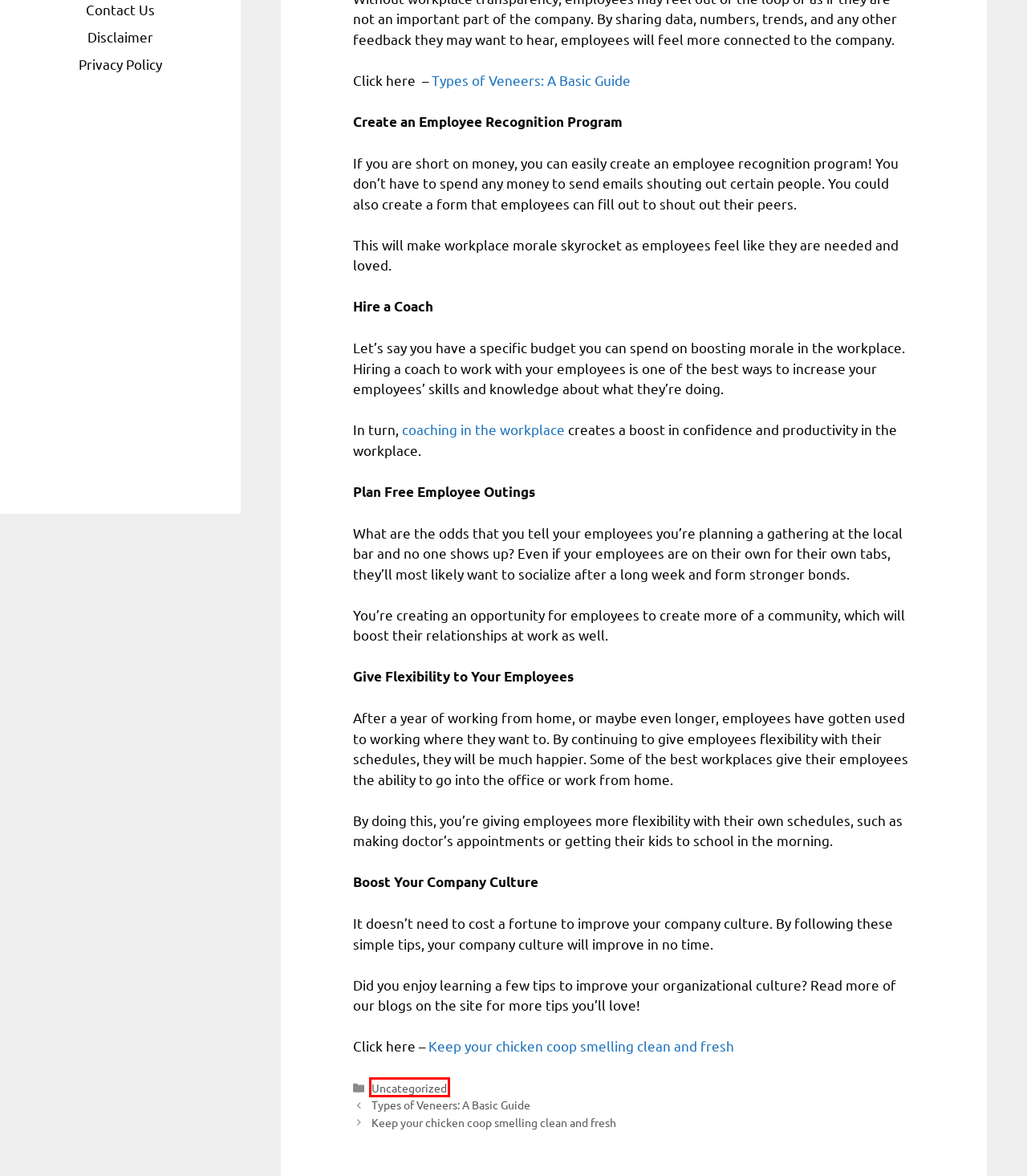Observe the provided screenshot of a webpage that has a red rectangle bounding box. Determine the webpage description that best matches the new webpage after clicking the element inside the red bounding box. Here are the candidates:
A. Entertainment - MeaningInHindiOf
B. Types of Veneers: A Basic Guide
C. Uncategorized - MeaningInHindiOf
D. Finance - MeaningInHindiOf
E. Privacy Policy - MeaningInHindiOf
F. Keep your chicken coop smelling clean and fresh - MeaningInHindiOf
G. Disclaimer - MeaningInHindiOf
H. The Top 3 Advantages And Disadvantages Of A Coaching Training Method | Unboxed Training & Technology

C